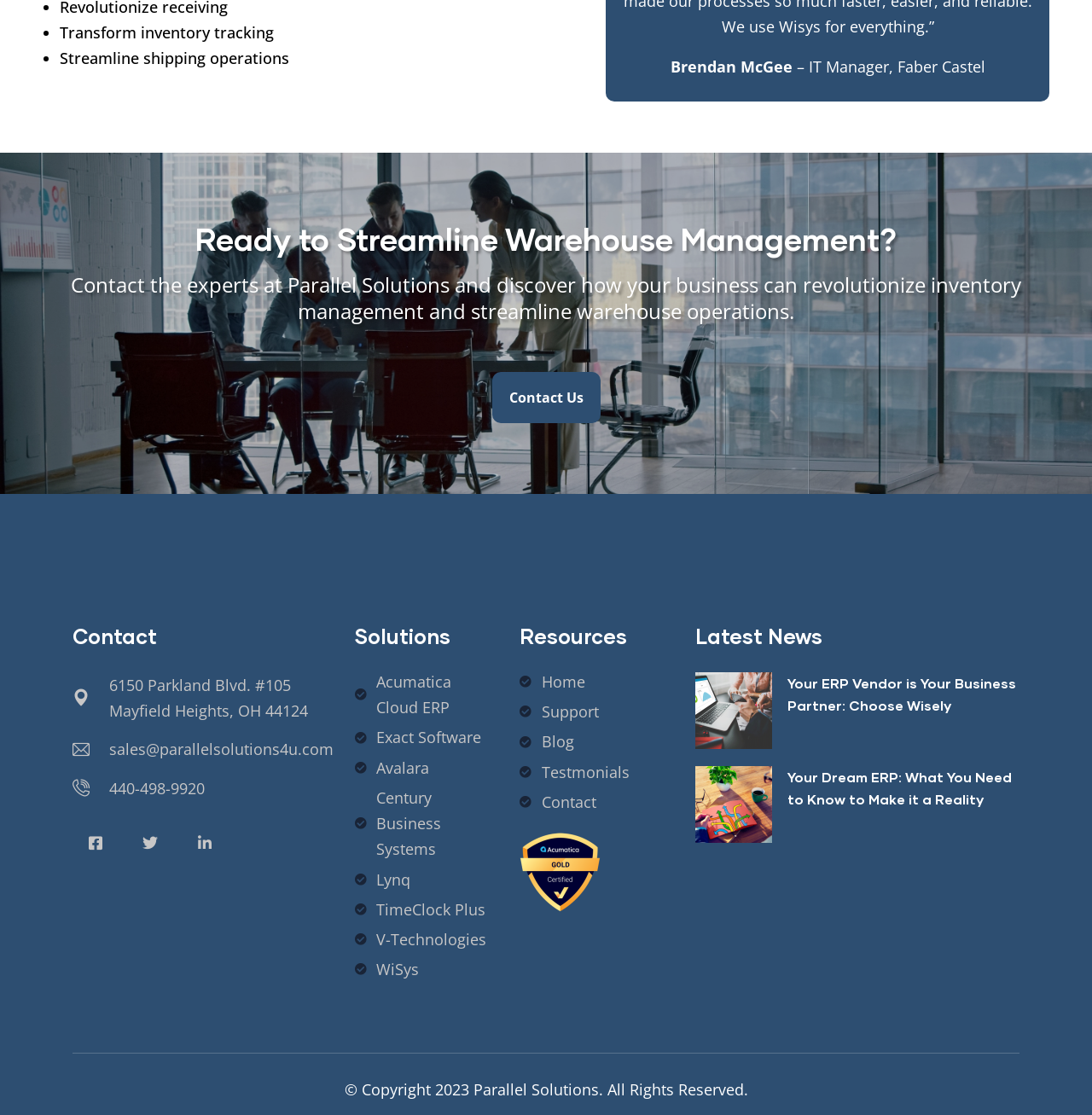Locate the bounding box of the UI element with the following description: "Home".

[0.476, 0.6, 0.613, 0.623]